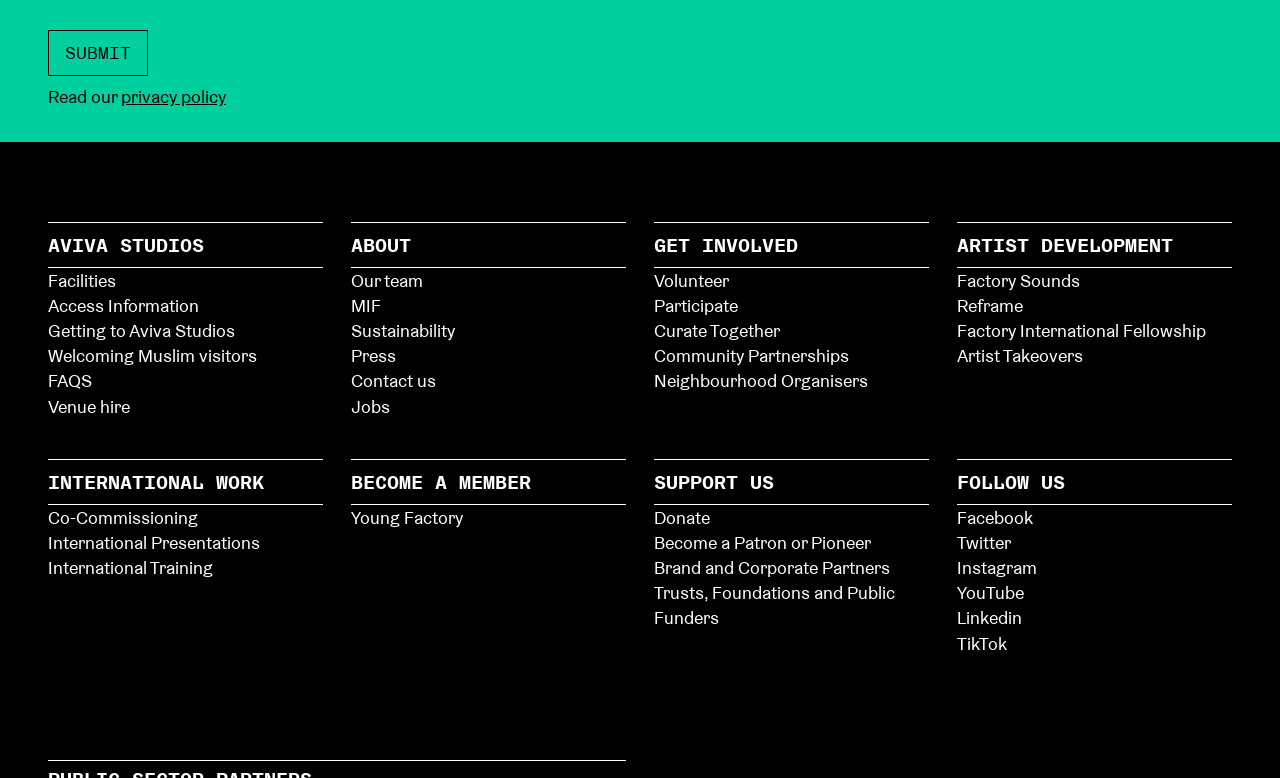Provide the bounding box coordinates of the HTML element described by the text: "TikTok".

[0.748, 0.812, 0.787, 0.841]